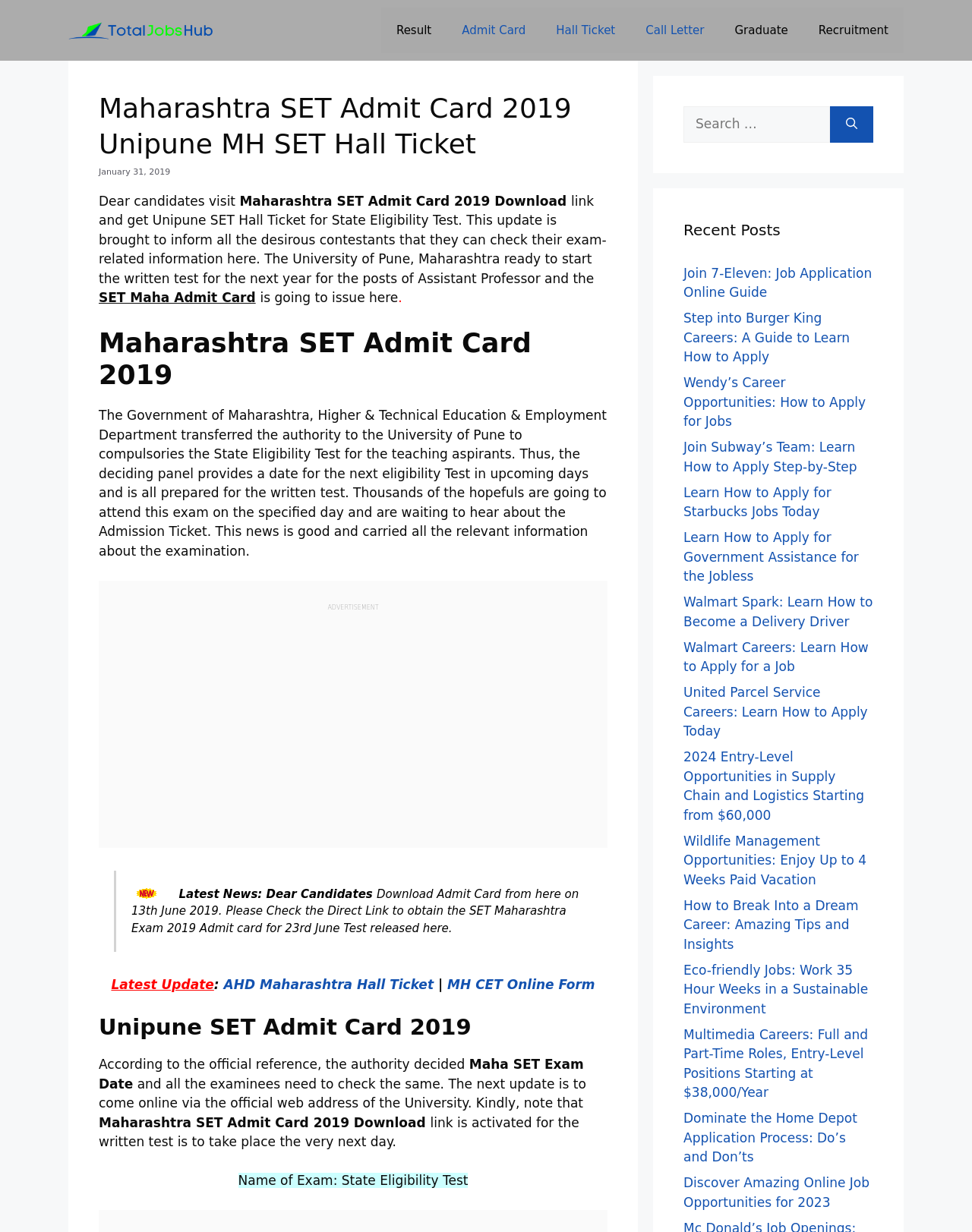Analyze the image and provide a detailed answer to the question: What is the name of the test for which candidates can download admit cards?

The webpage is focused on providing information about the Maharashtra SET Admit Card 2019, which implies that the test for which candidates can download admit cards is the State Eligibility Test.